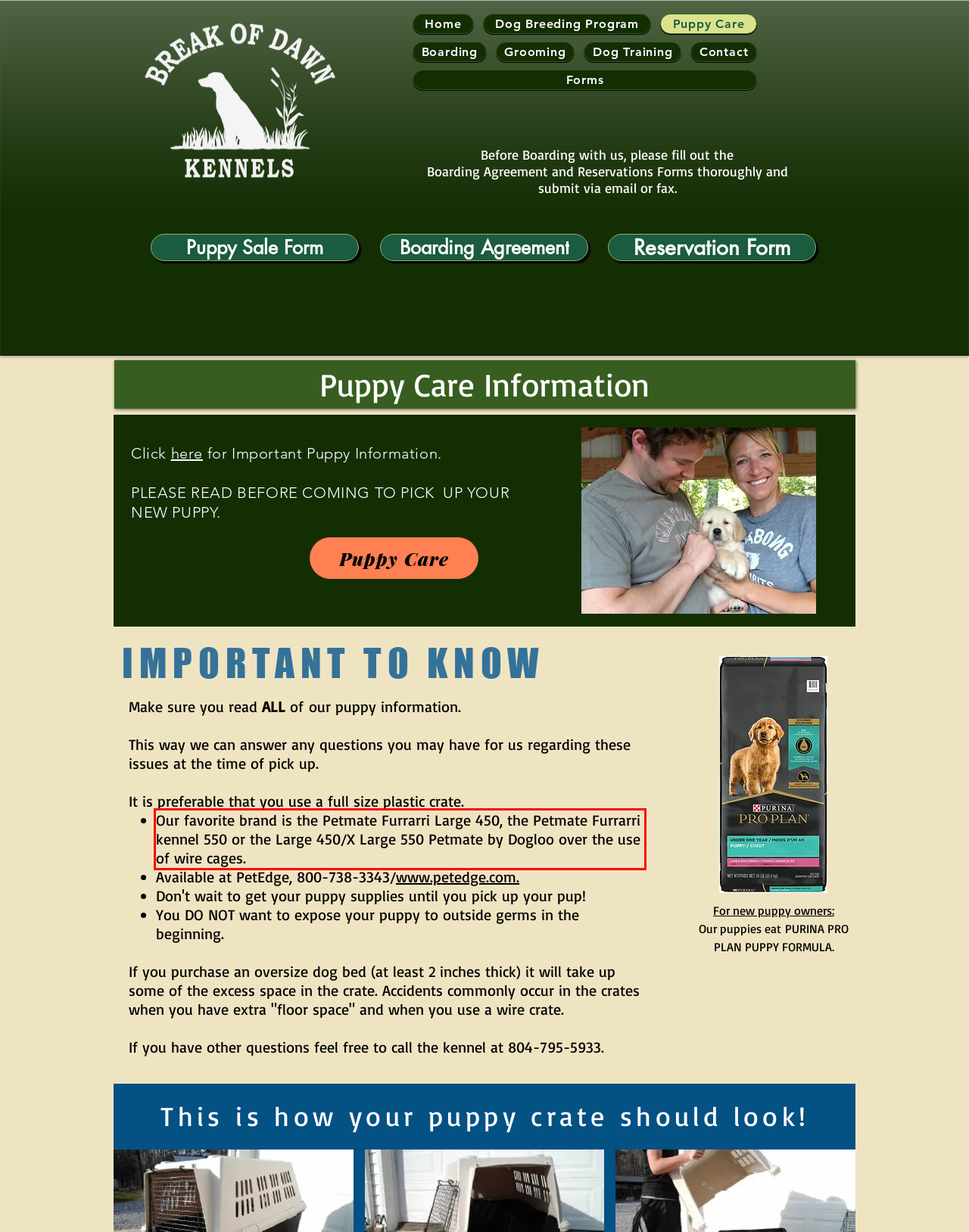Please extract the text content from the UI element enclosed by the red rectangle in the screenshot.

Our favorite brand is the Petmate Furrarri Large 450, the Petmate Furrarri kennel 550 or the Large 450/X Large 550 Petmate by Dogloo over the use of wire cages.